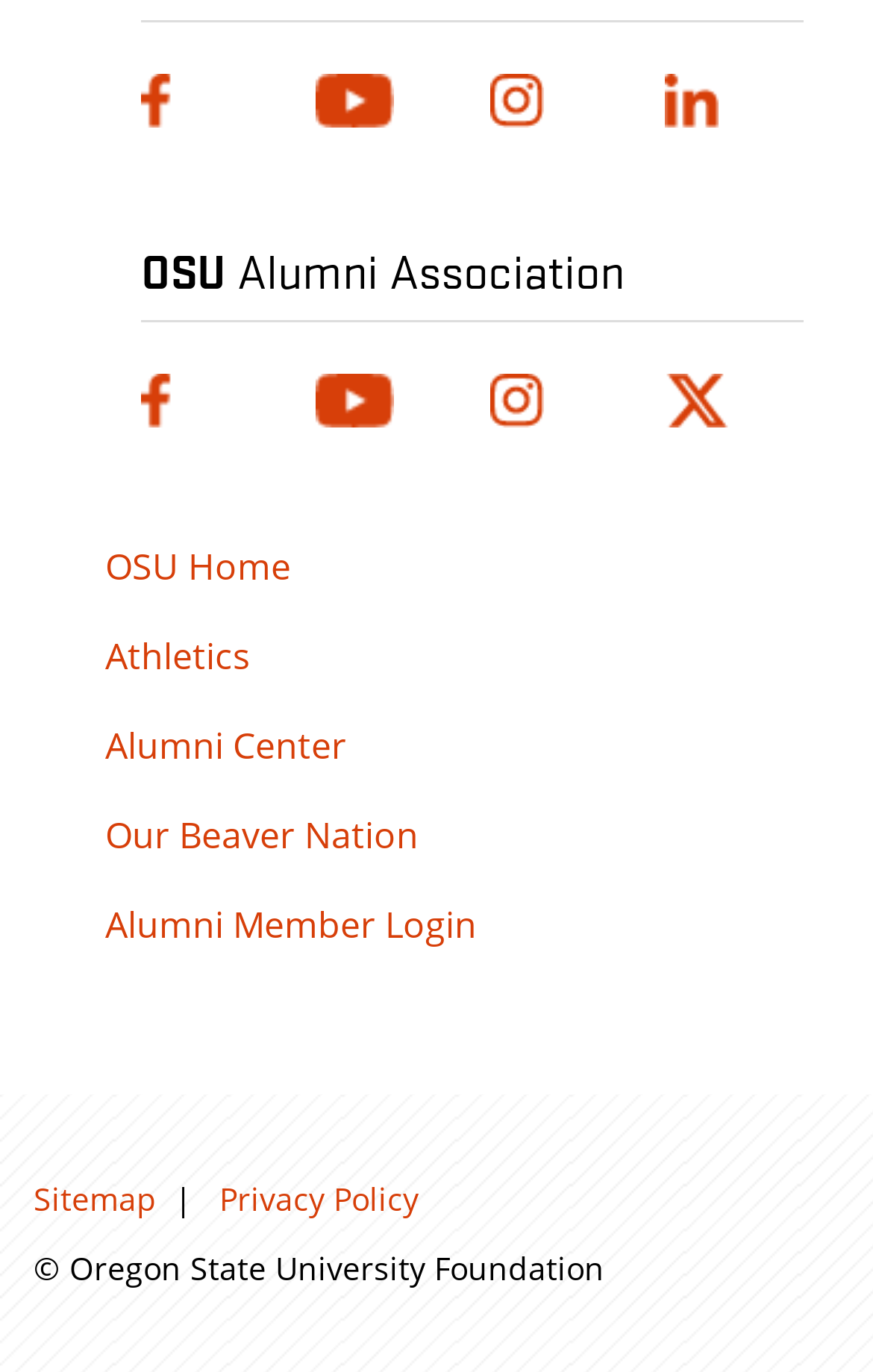Respond concisely with one word or phrase to the following query:
How many links are there in the footer section?

3